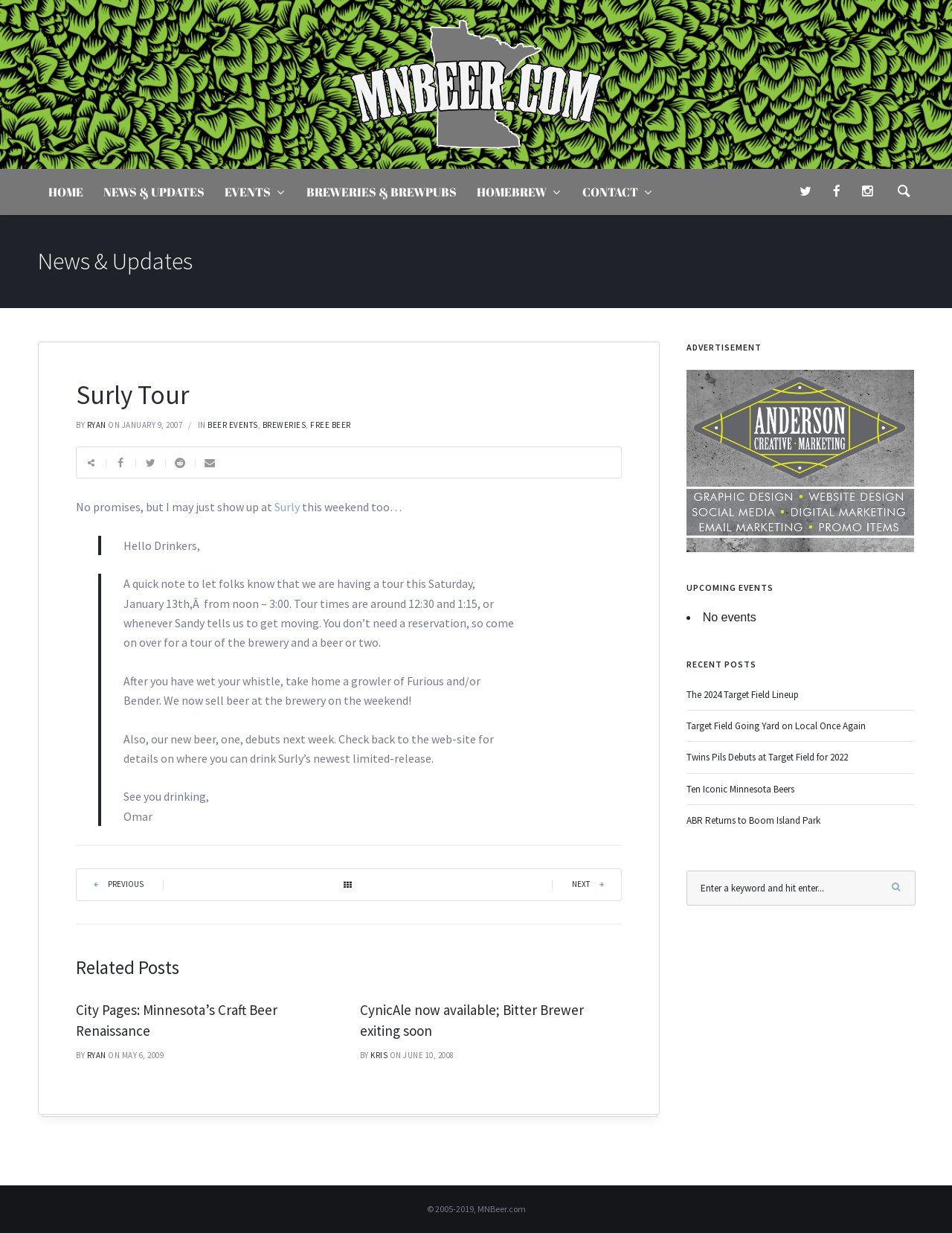Identify the coordinates of the bounding box for the element described below: "Ten Iconic Minnesota Beers". Return the coordinates as four float numbers between 0 and 1: [left, top, right, bottom].

[0.721, 0.635, 0.834, 0.645]